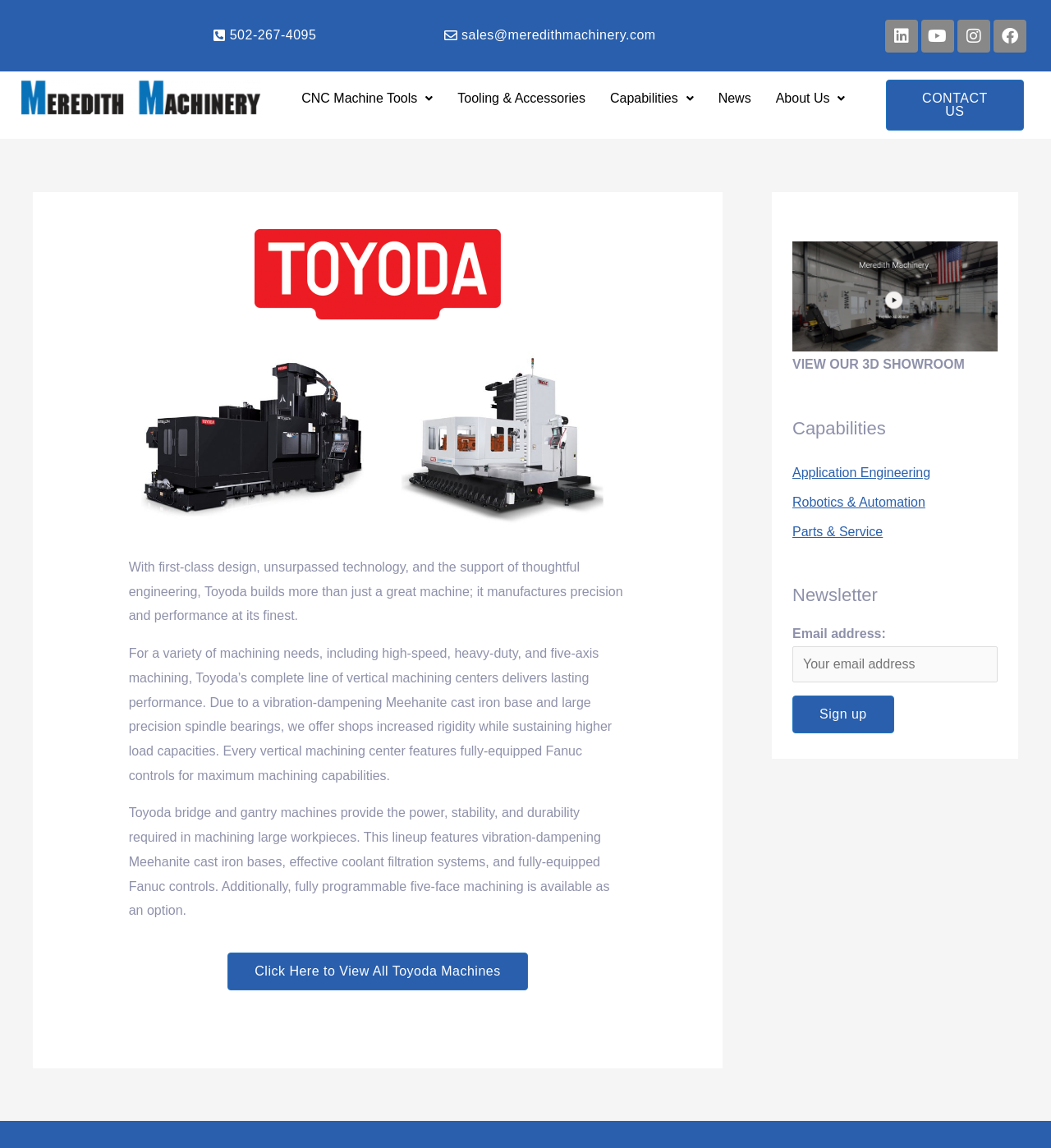Please determine the bounding box coordinates for the UI element described as: "CONTACT US".

[0.843, 0.069, 0.974, 0.114]